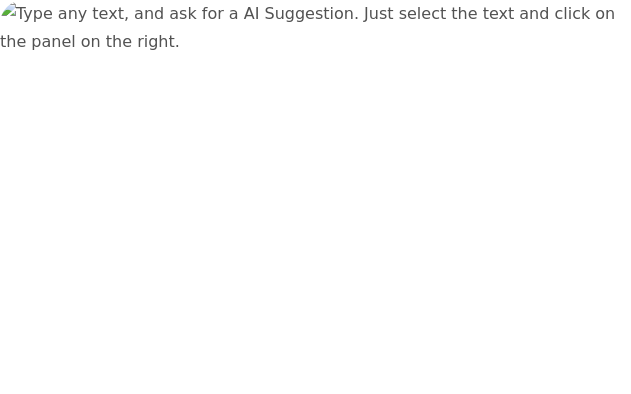Provide a comprehensive description of the image.

The image illustrates a feature from an AI writing tool, inviting users to interact with the system. The text prominently displays the message: "Type any text, and ask for an AI Suggestion. Just select the text and click on the panel on the right." This indicates that users can input their own text to receive suggestions from the AI, facilitating a more dynamic and engaging writing process. The layout implies that the interface is user-friendly, with clear instructions on how to utilize the features effectively, enhancing the overall user experience in content creation.